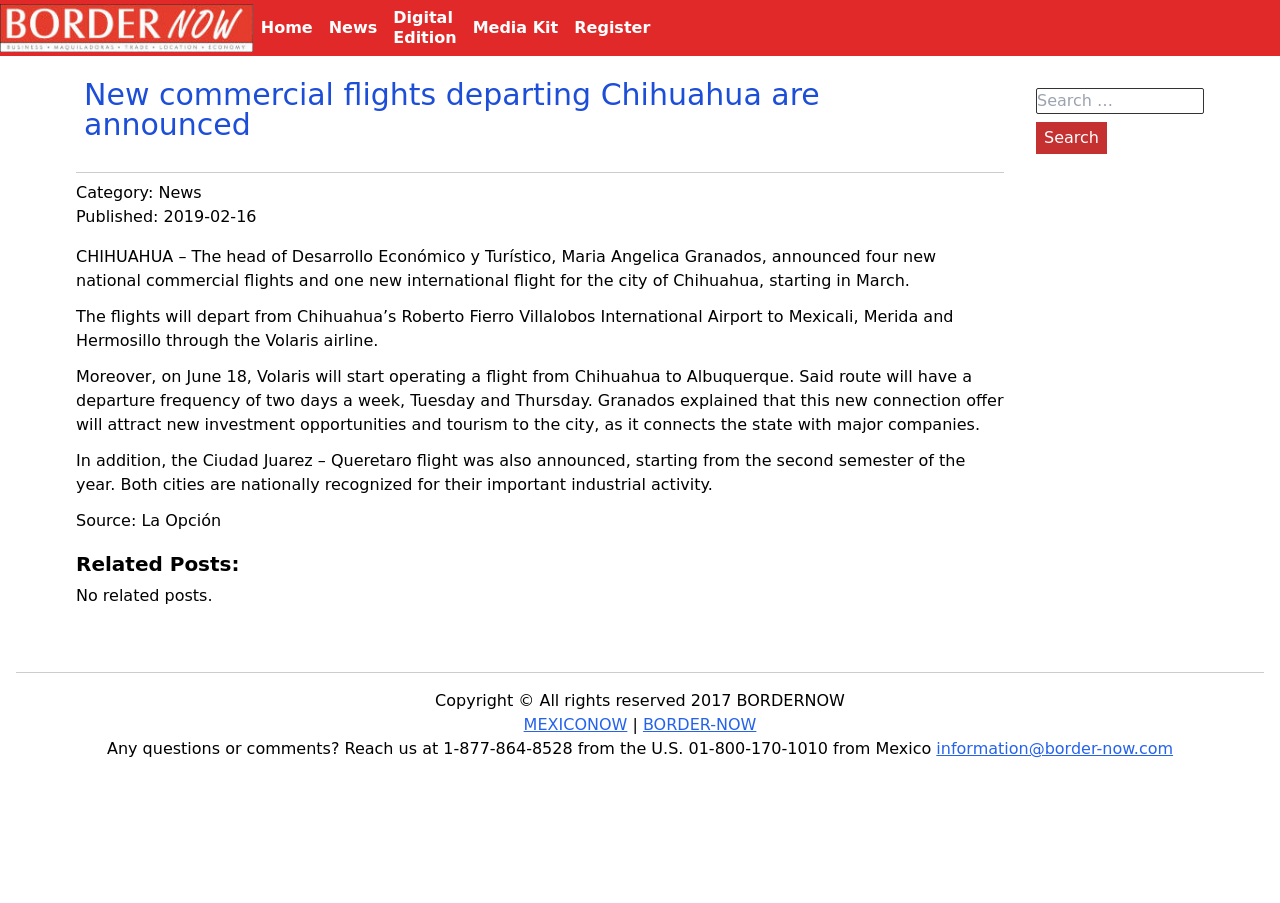Please provide a short answer using a single word or phrase for the question:
How many days a week will the Chihuahua to Albuquerque flight operate?

Two